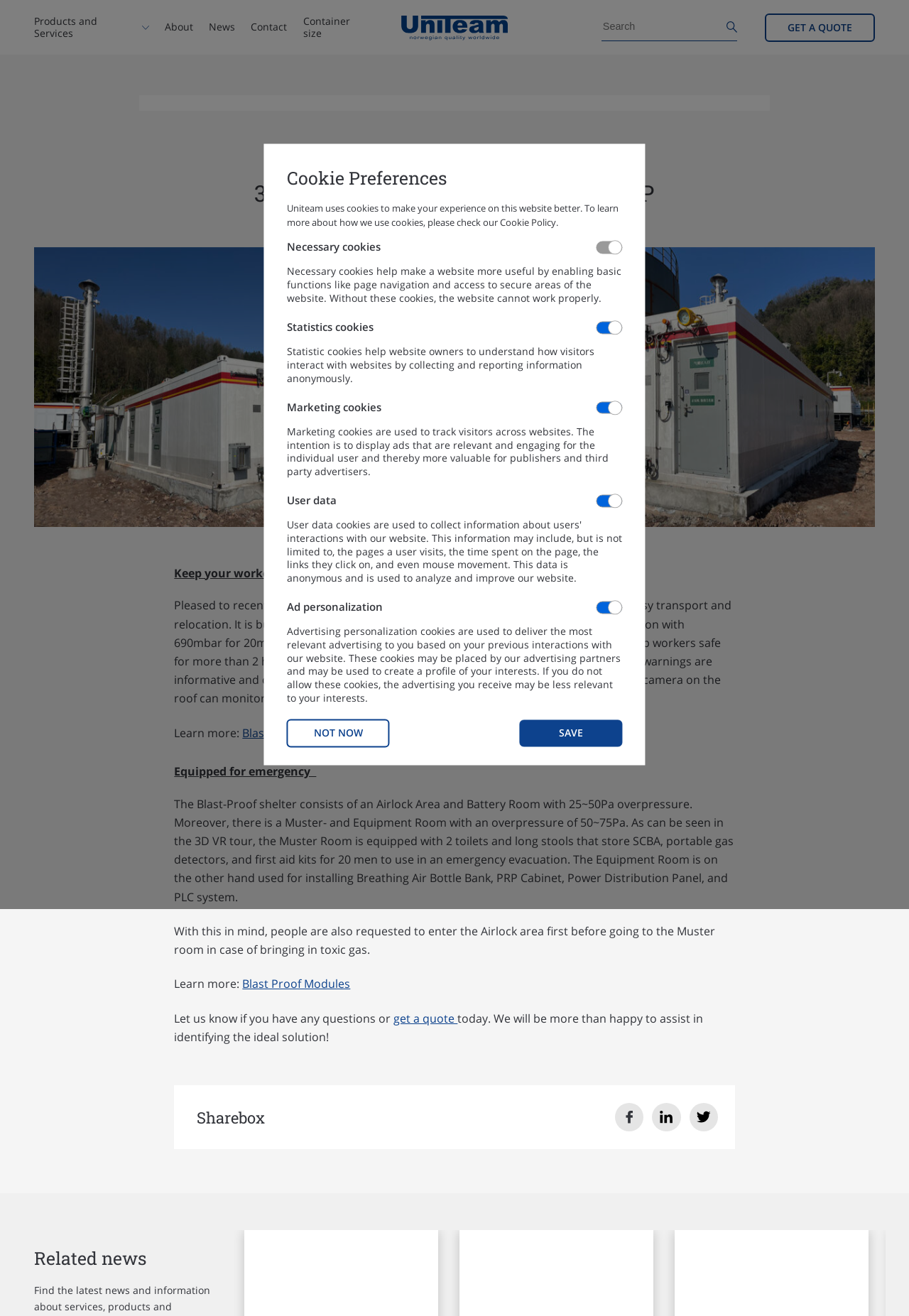Could you find the bounding box coordinates of the clickable area to complete this instruction: "Learn more about Blast Buildings"?

[0.267, 0.551, 0.353, 0.563]